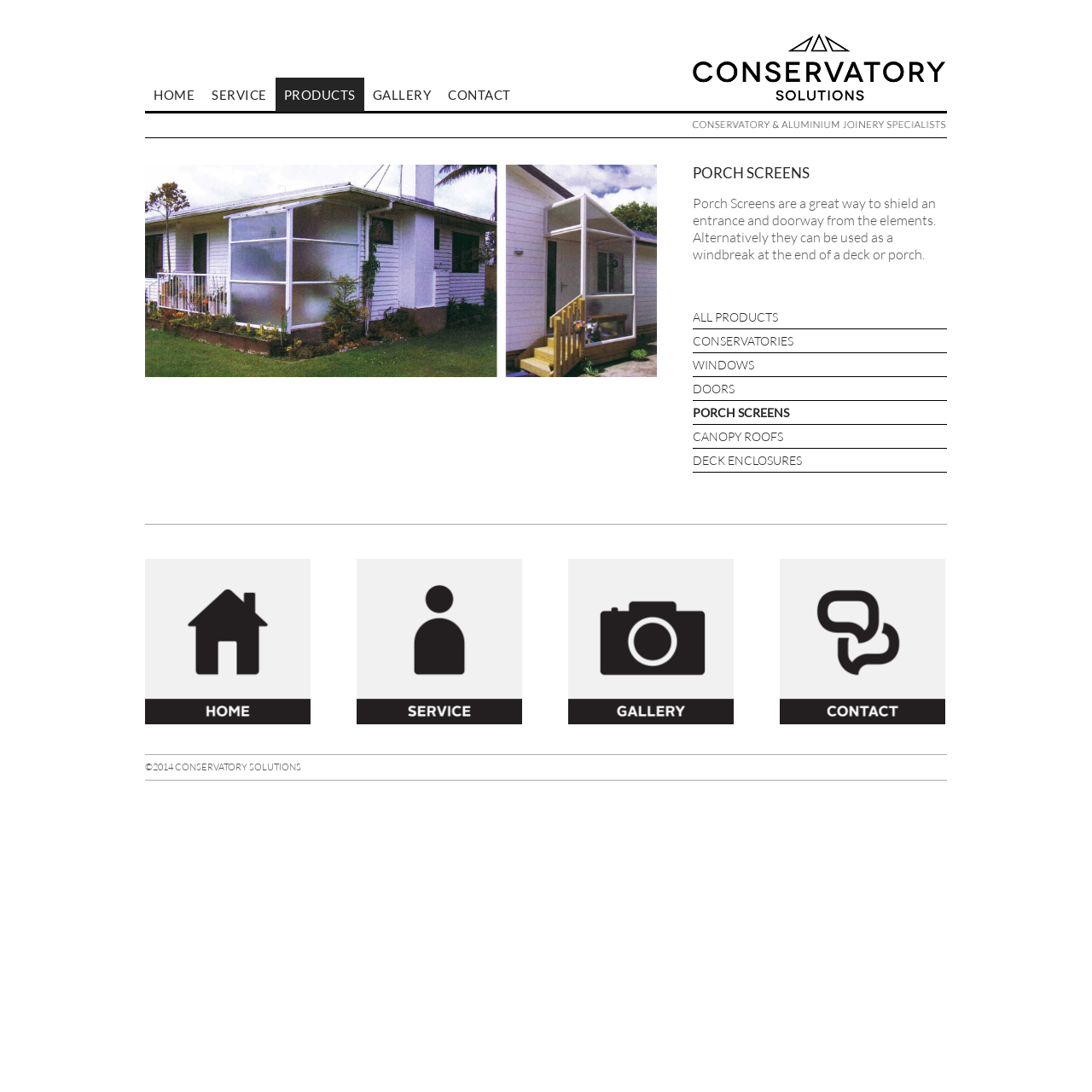Could you indicate the bounding box coordinates of the region to click in order to complete this instruction: "Click the link to Quraysh".

None